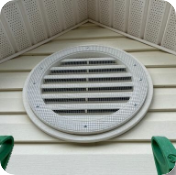What is the vent's role in wildlife management?
Based on the visual information, provide a detailed and comprehensive answer.

The vent plays a critical role in wildlife management, particularly with respect to bat exclusion, by preventing bats from roosting in attics, a common concern during the warmer months when these animals seek shelter.